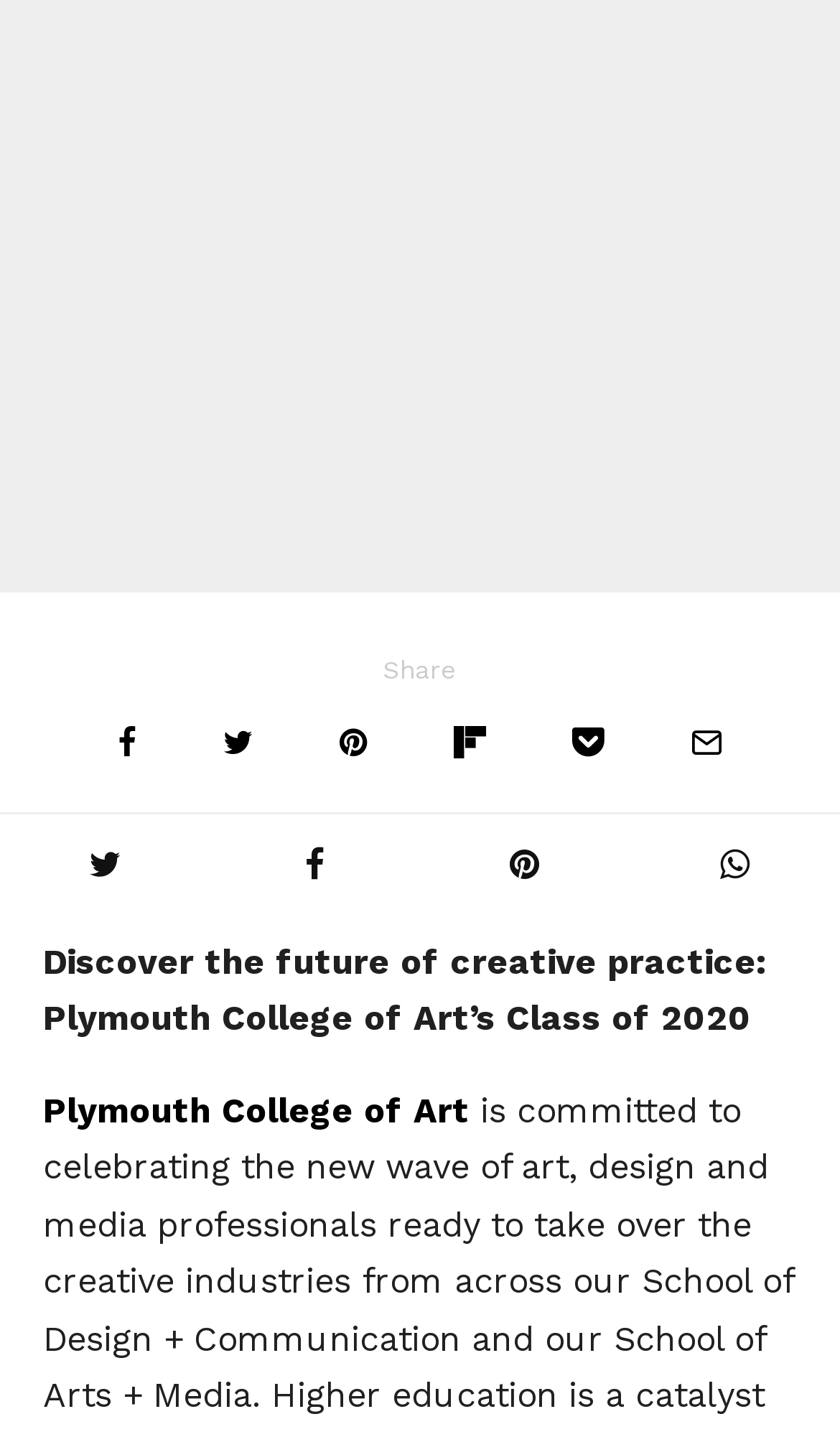Identify the bounding box of the HTML element described as: "aria-label="Tweet"".

[0.0, 0.567, 0.25, 0.634]